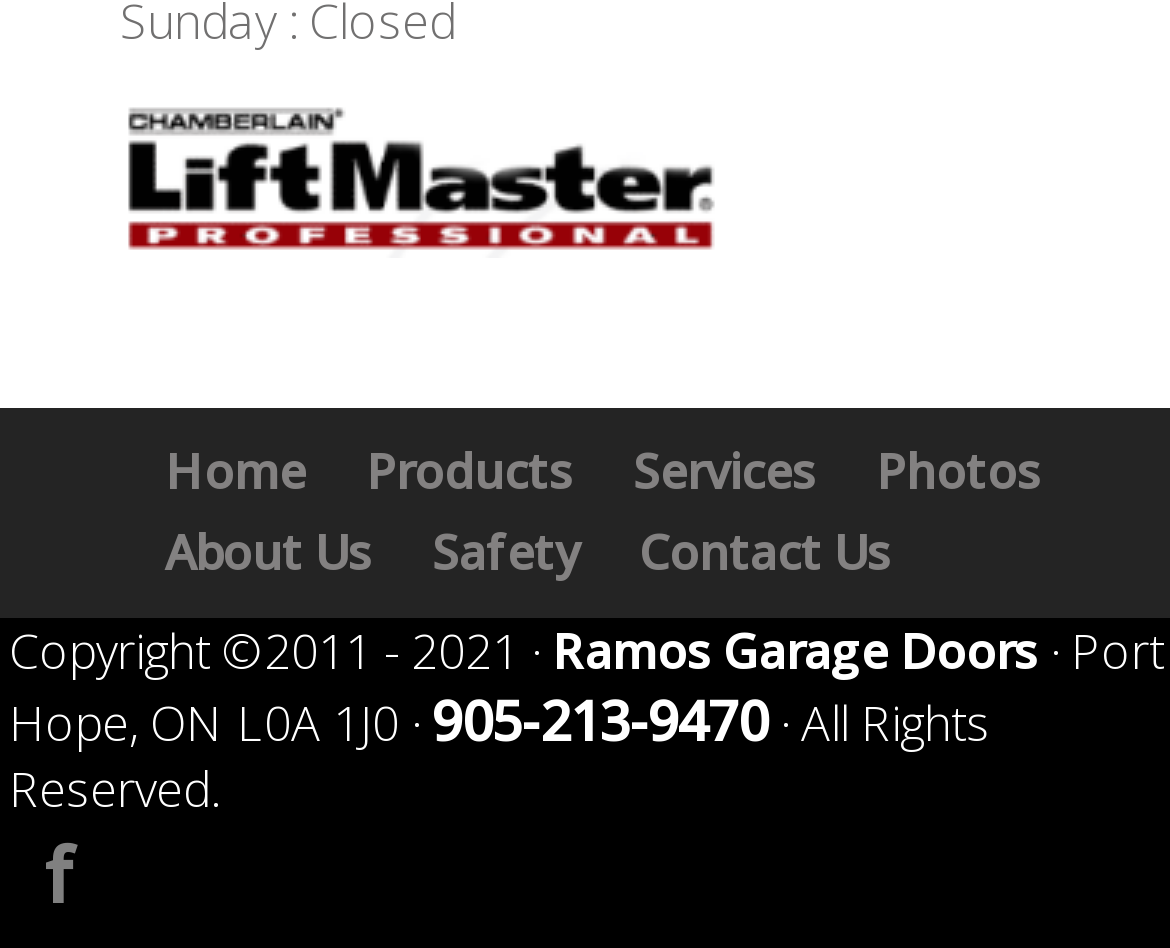Select the bounding box coordinates of the element I need to click to carry out the following instruction: "contact us".

[0.546, 0.546, 0.762, 0.616]